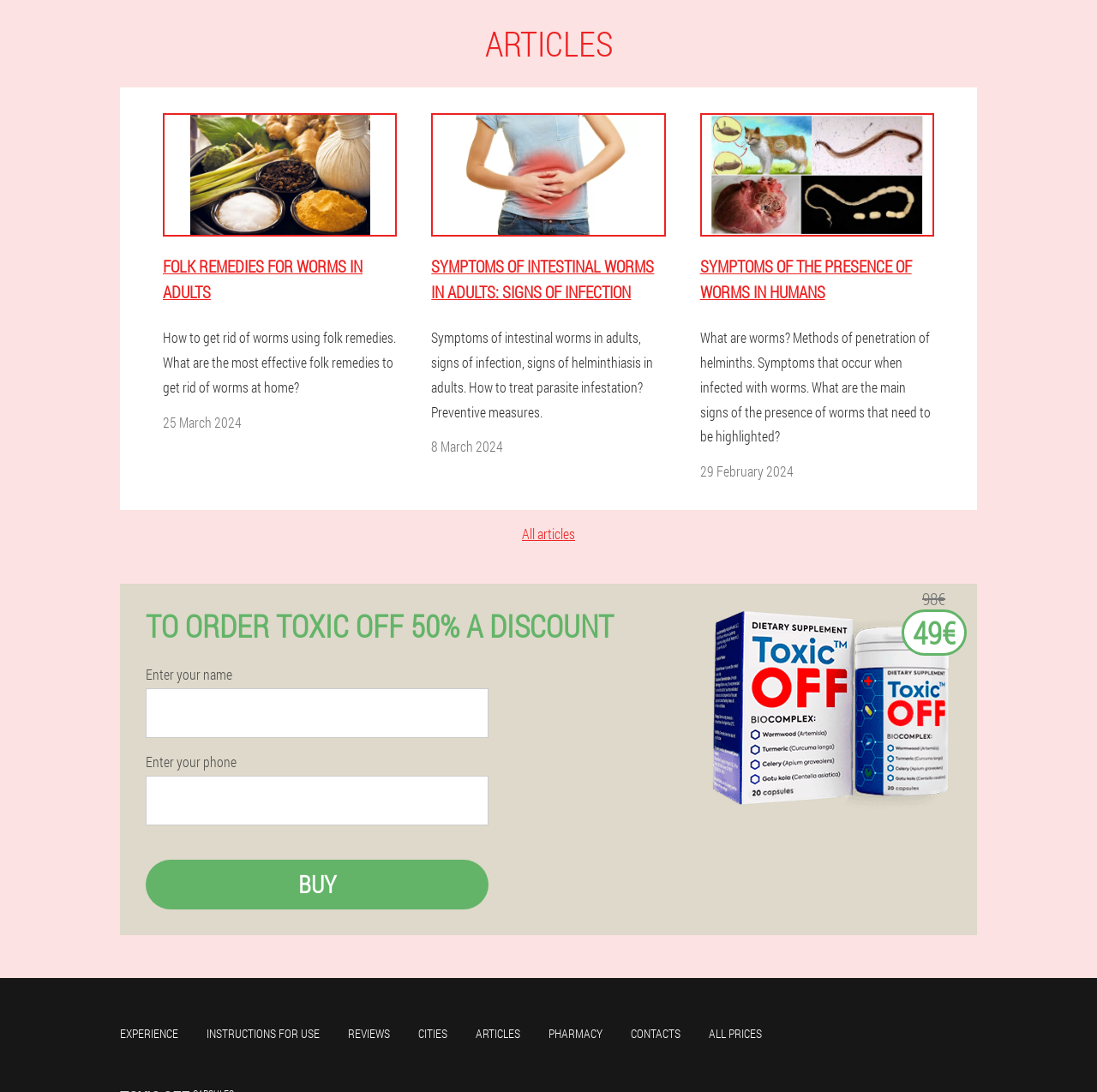Given the description of a UI element: "All prices", identify the bounding box coordinates of the matching element in the webpage screenshot.

[0.646, 0.939, 0.695, 0.954]